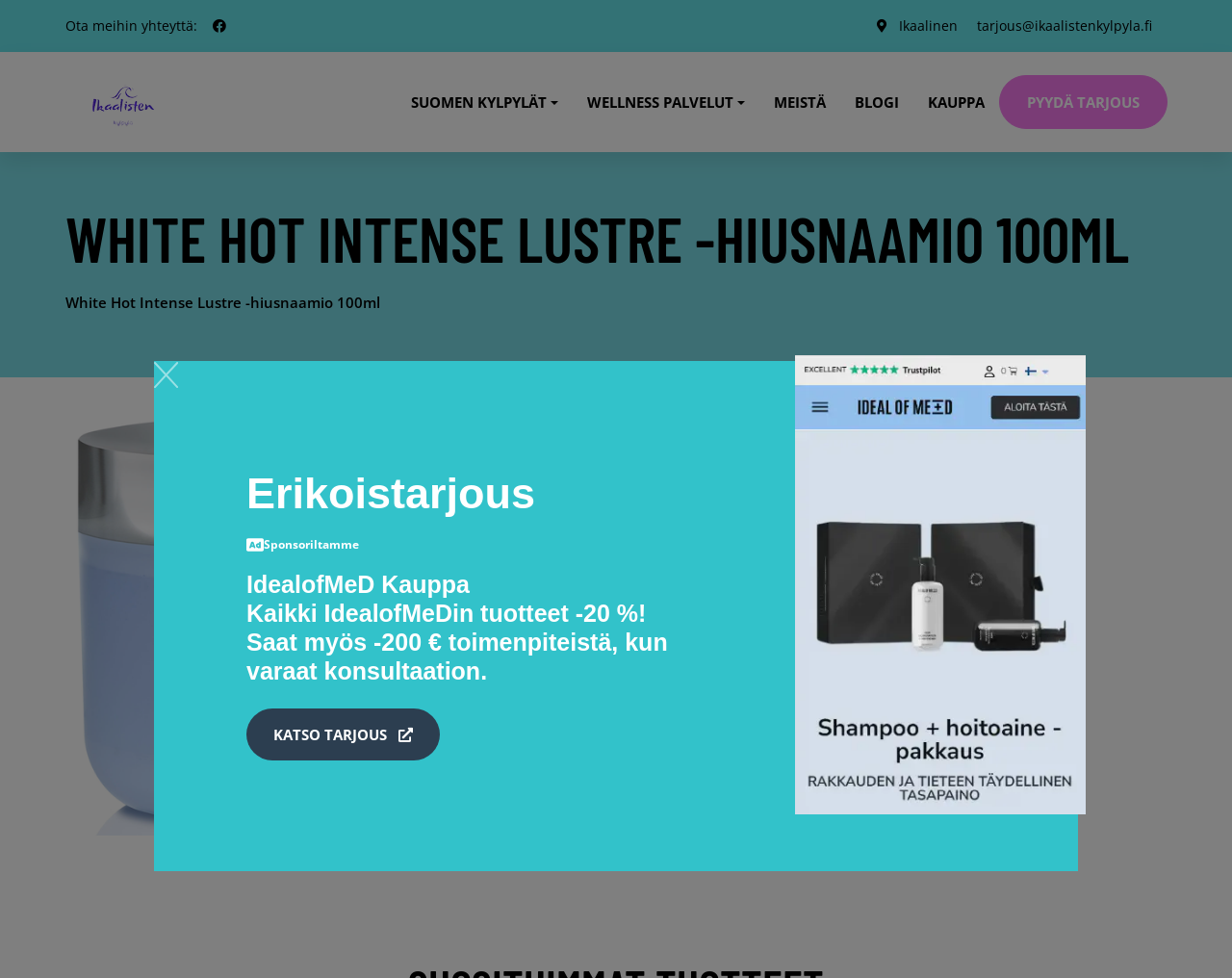What is the brand of the hair mask?
Using the picture, provide a one-word or short phrase answer.

White Hot